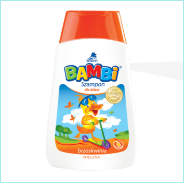Could you please study the image and provide a detailed answer to the question:
What is the cartoon character riding on the bottle illustration?

The question asks about what the cartoon character is riding on the bottle illustration. According to the caption, 'the white body of the bottle features an engaging cartoon character—a cheerful duck riding a scooter', which implies that the cartoon character, a cheerful duck, is riding a scooter.